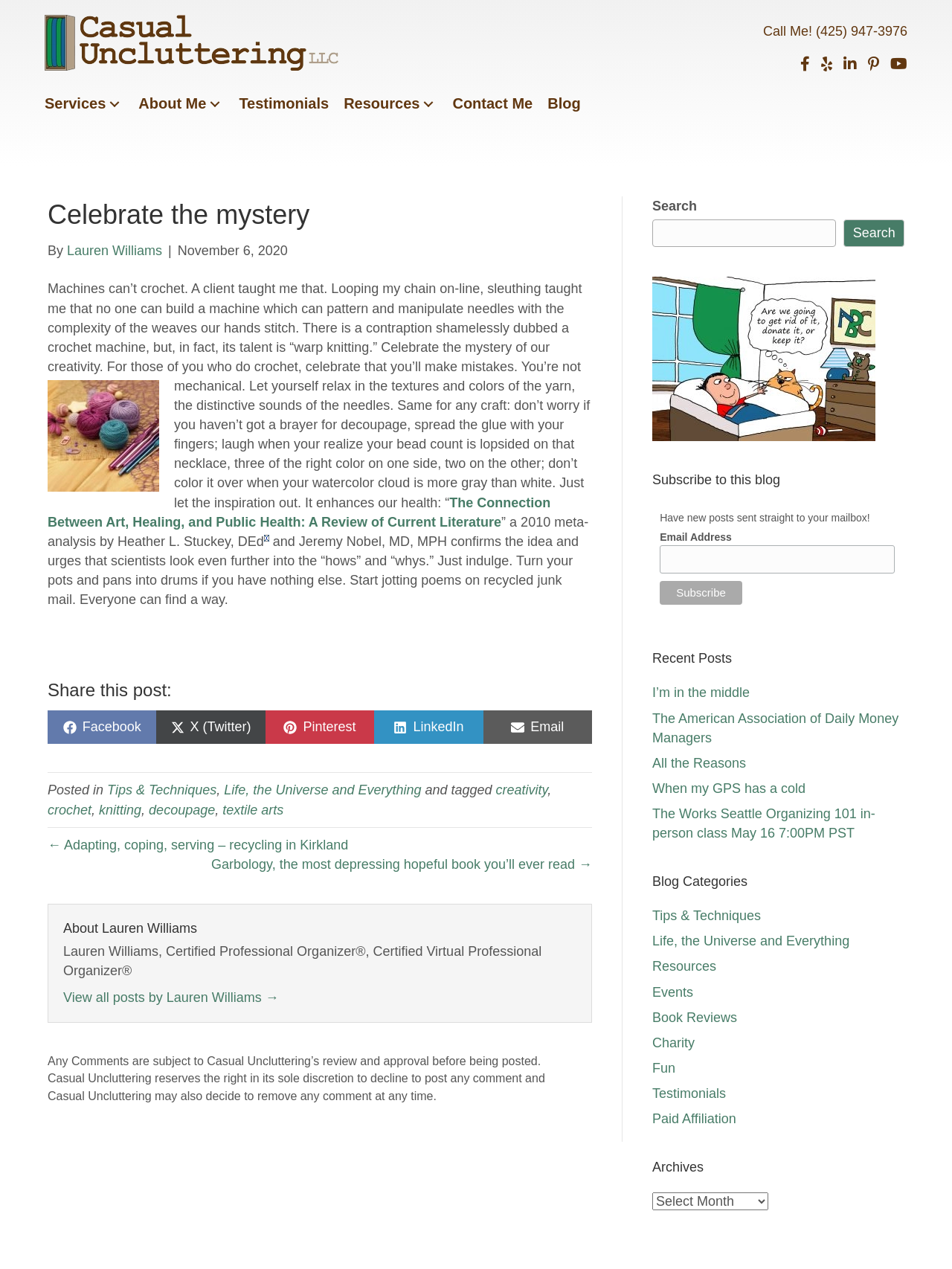Please determine the bounding box coordinates of the area that needs to be clicked to complete this task: 'Subscribe to this blog'. The coordinates must be four float numbers between 0 and 1, formatted as [left, top, right, bottom].

[0.693, 0.458, 0.78, 0.477]